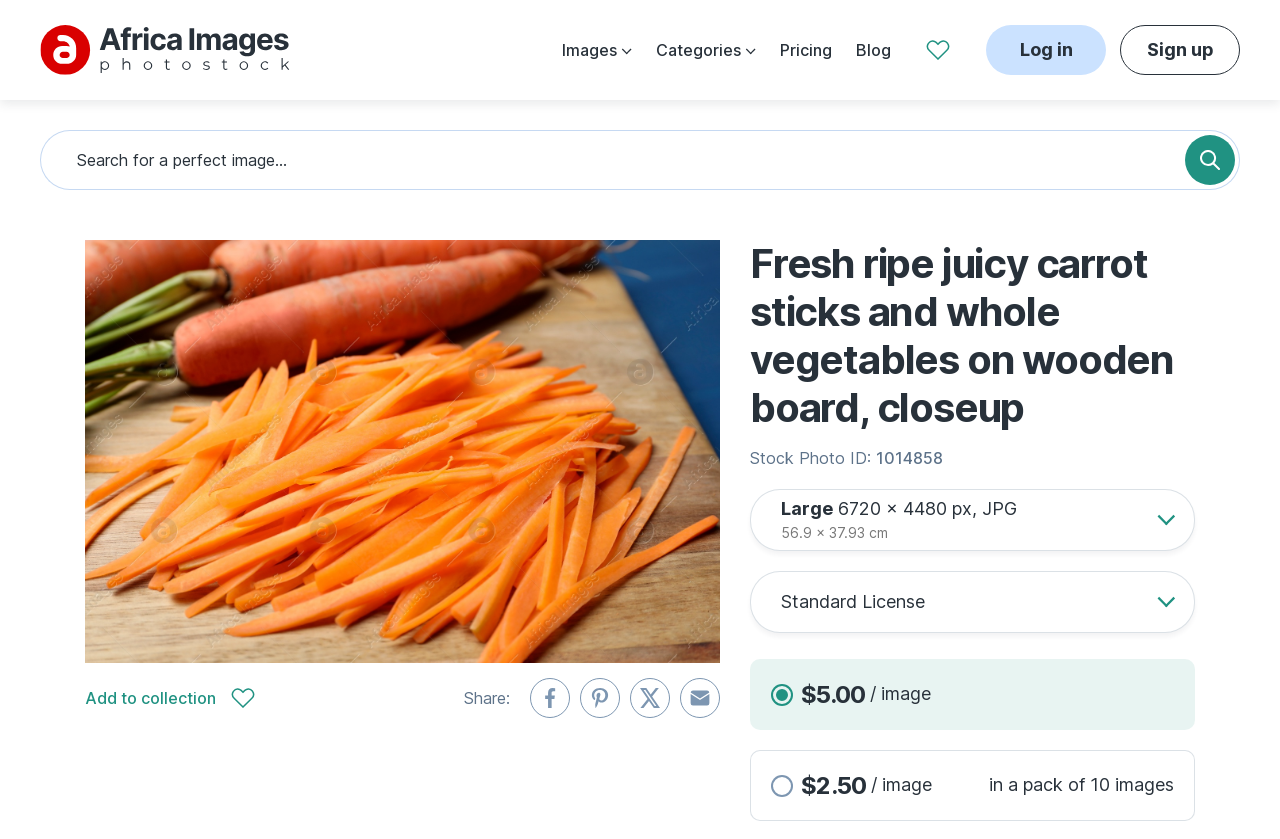What is the orientation of the menu?
Using the information from the image, provide a comprehensive answer to the question.

The orientation of the menu can be found by looking at the menu section below the image, where it says 'Standard License' and other options, and noticing that the menu items are stacked vertically.